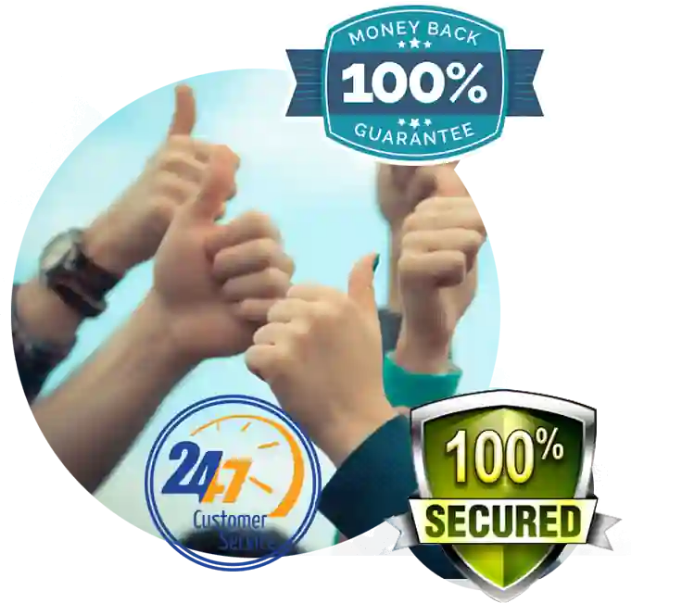What is the purpose of the '100% Money Back Guarantee' badge?
Using the visual information, reply with a single word or short phrase.

To reinforce reliability